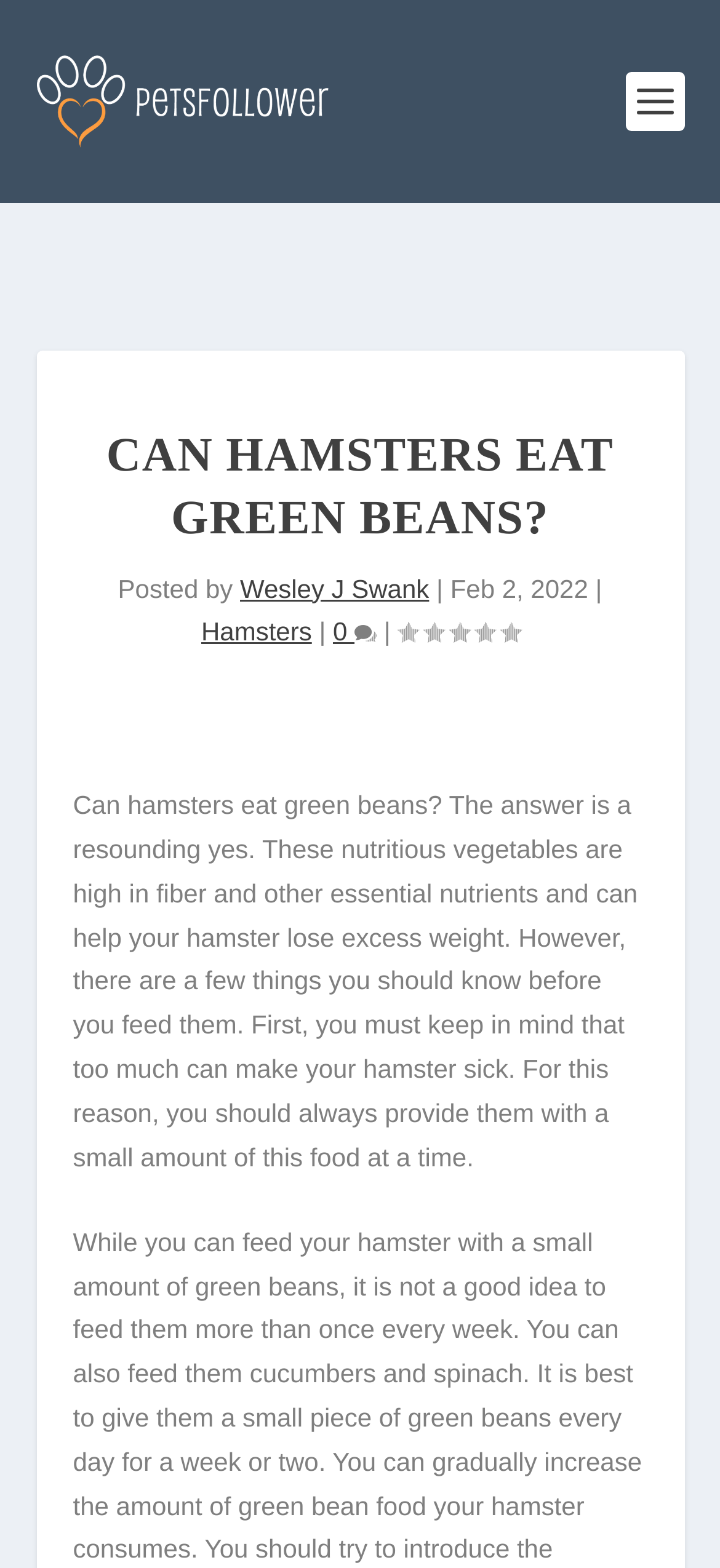Determine the bounding box coordinates (top-left x, top-left y, bottom-right x, bottom-right y) of the UI element described in the following text: alt="PetsFollower"

[0.05, 0.035, 0.459, 0.094]